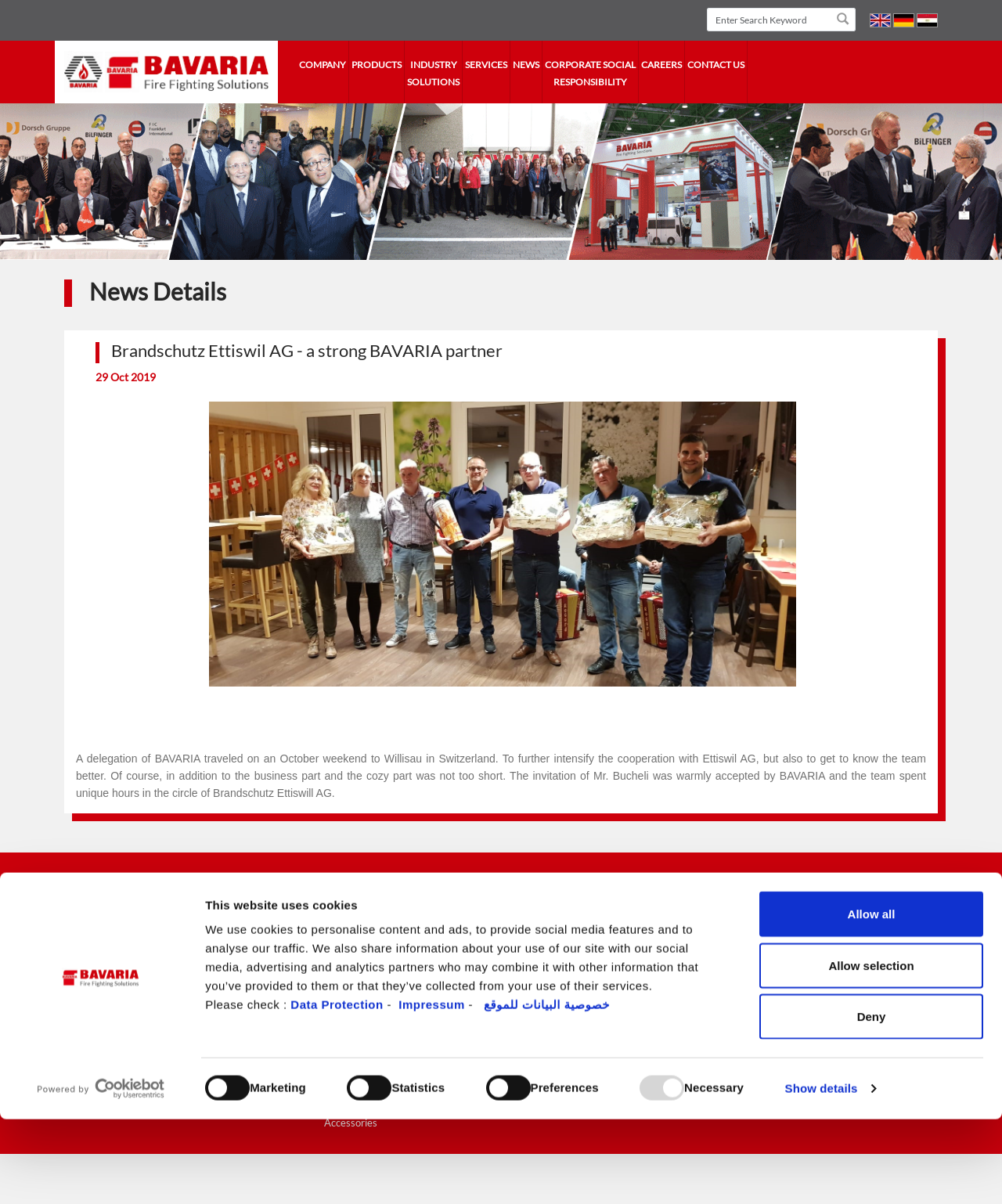Identify the bounding box coordinates necessary to click and complete the given instruction: "Go to the Home Page".

[0.064, 0.048, 0.268, 0.059]